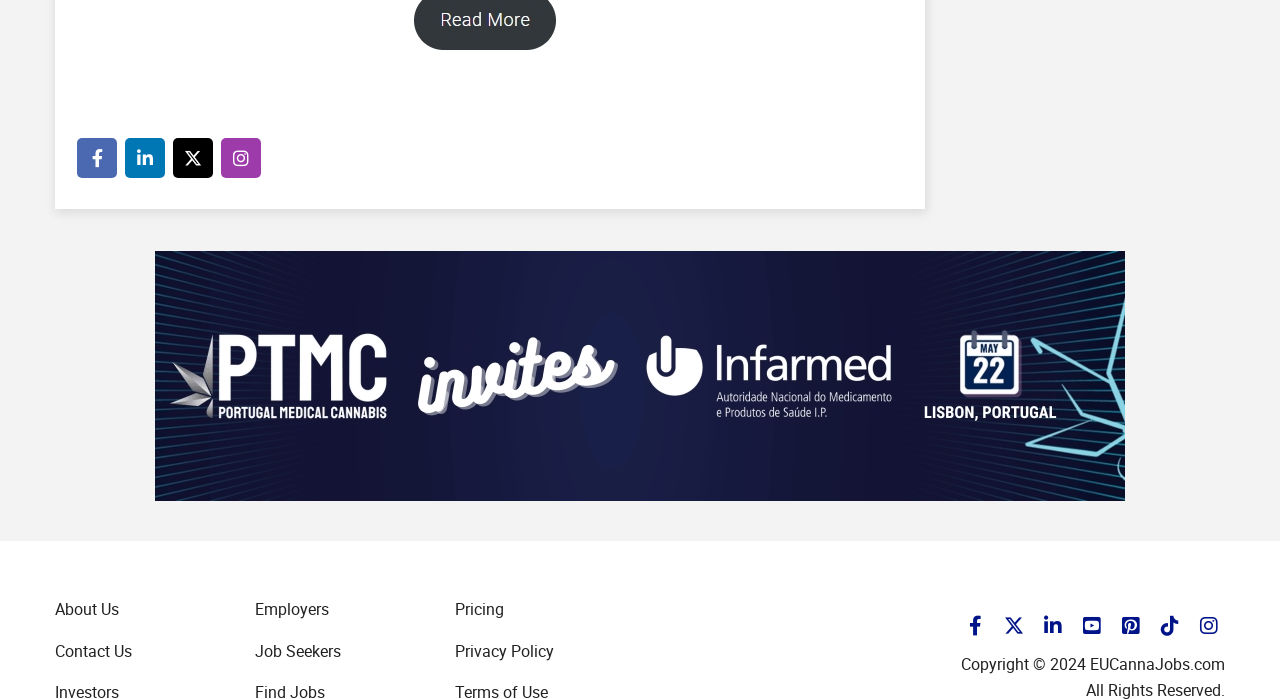Identify the bounding box coordinates of the clickable region necessary to fulfill the following instruction: "Go to About Us". The bounding box coordinates should be four float numbers between 0 and 1, i.e., [left, top, right, bottom].

[0.043, 0.856, 0.093, 0.887]